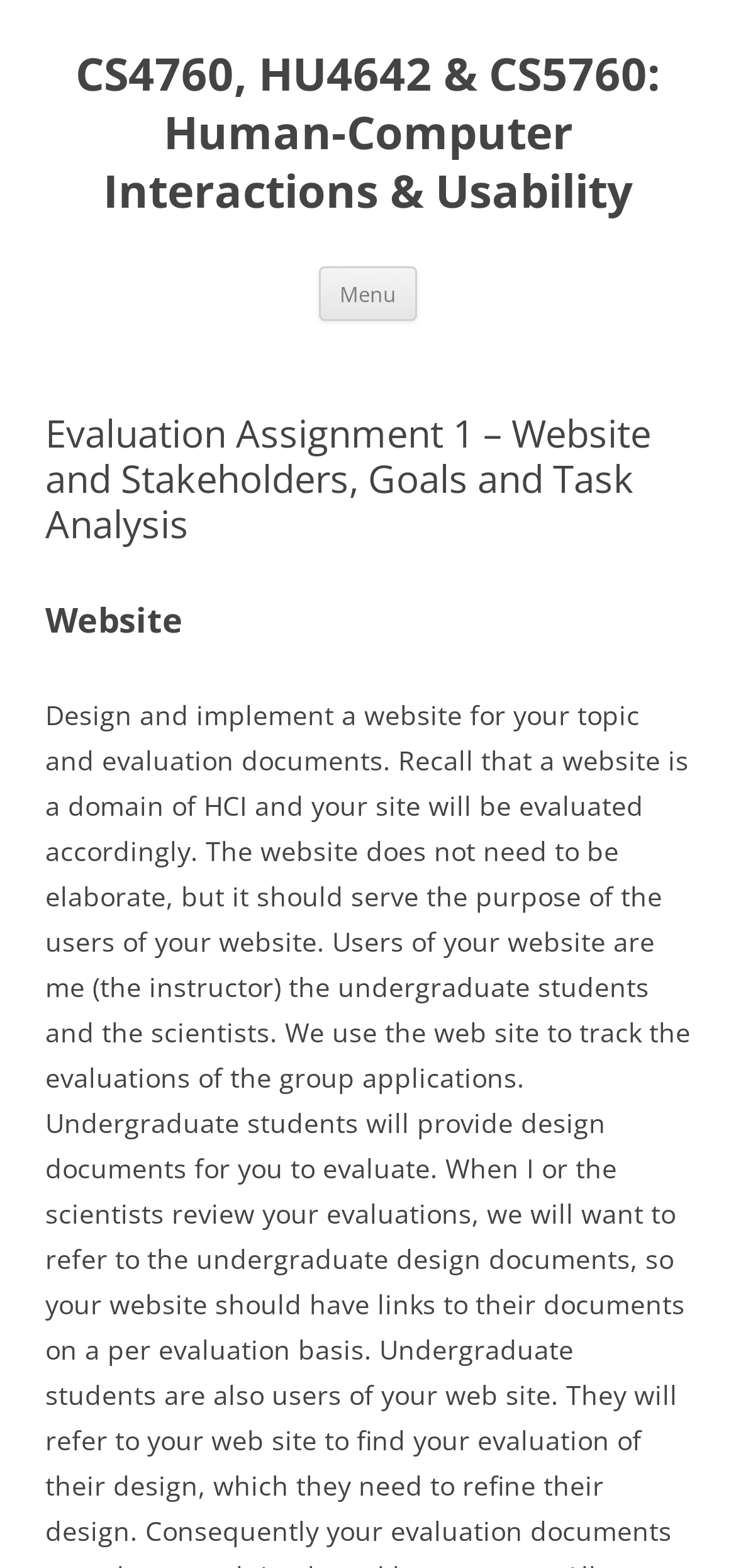What is the purpose of the 'Menu' button?
Please use the image to provide a one-word or short phrase answer.

To open a menu